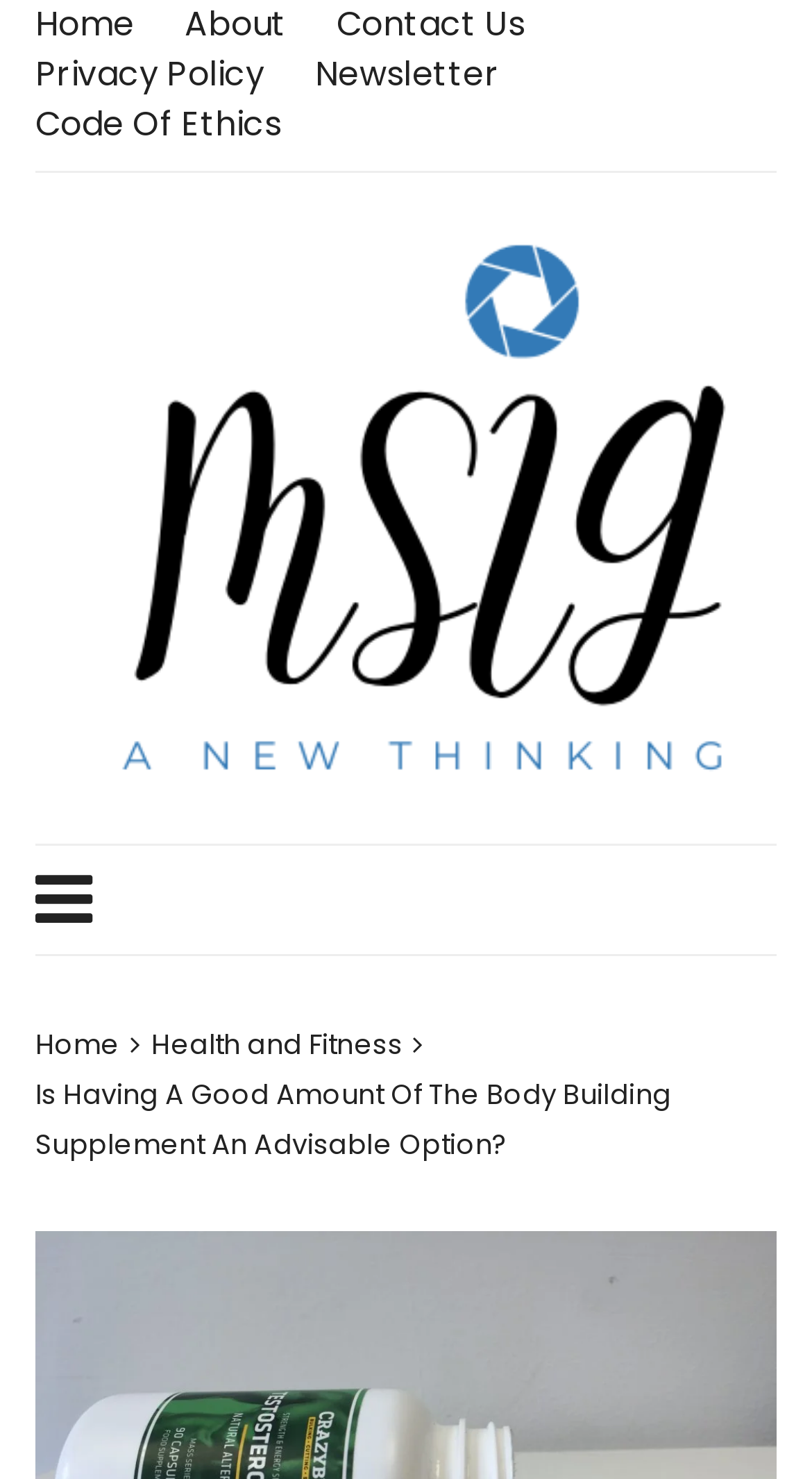What is the name of the logo image on the page?
Using the visual information, reply with a single word or short phrase.

MSIG